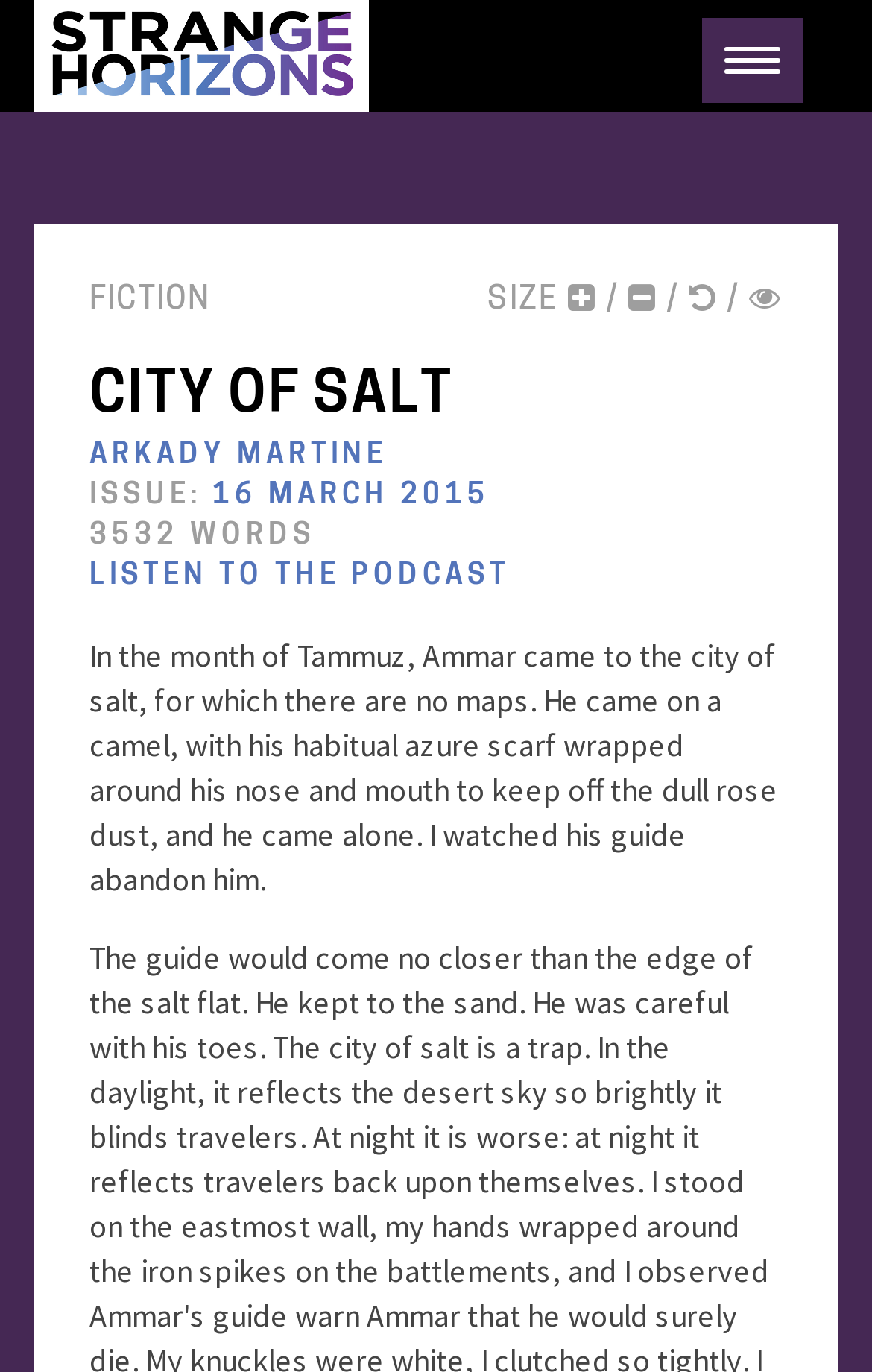Locate the bounding box of the UI element defined by this description: "Listen to the podcast". The coordinates should be given as four float numbers between 0 and 1, formatted as [left, top, right, bottom].

[0.103, 0.41, 0.585, 0.43]